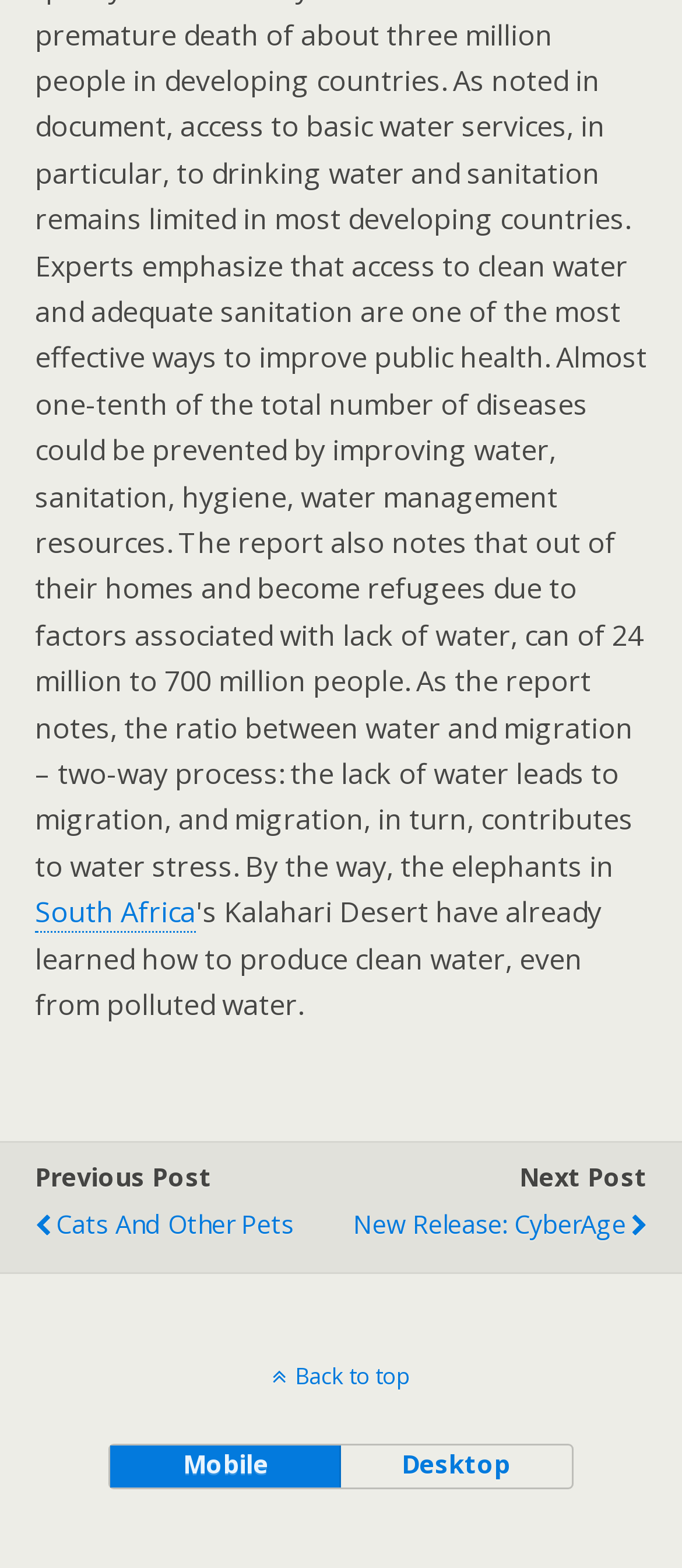What is the link at the top left?
Carefully analyze the image and provide a detailed answer to the question.

I examined the top left area of the webpage and found a link with the text 'South Africa'. Therefore, the link at the top left is 'South Africa'.